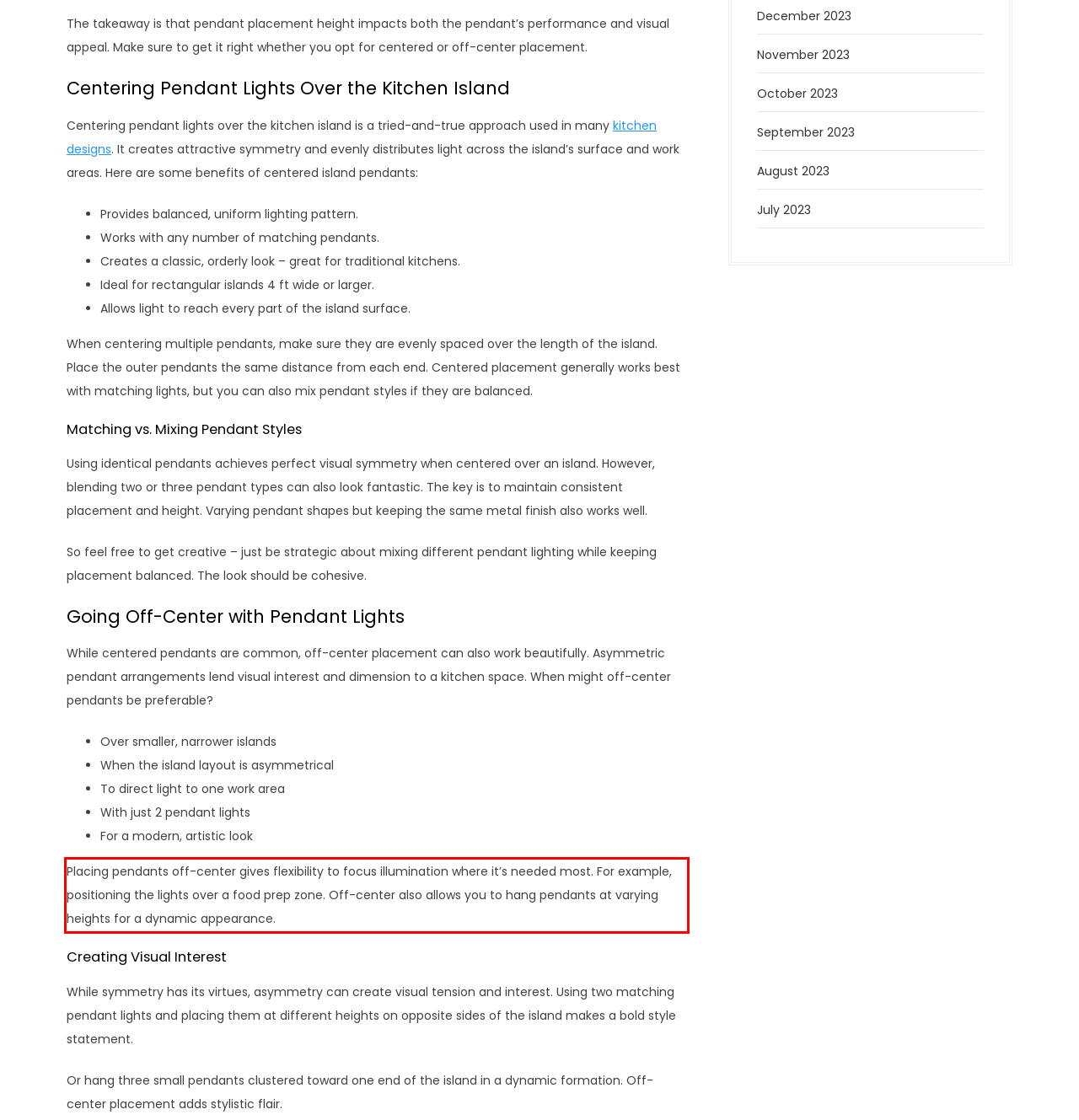Look at the provided screenshot of the webpage and perform OCR on the text within the red bounding box.

Placing pendants off-center gives flexibility to focus illumination where it’s needed most. For example, positioning the lights over a food prep zone. Off-center also allows you to hang pendants at varying heights for a dynamic appearance.